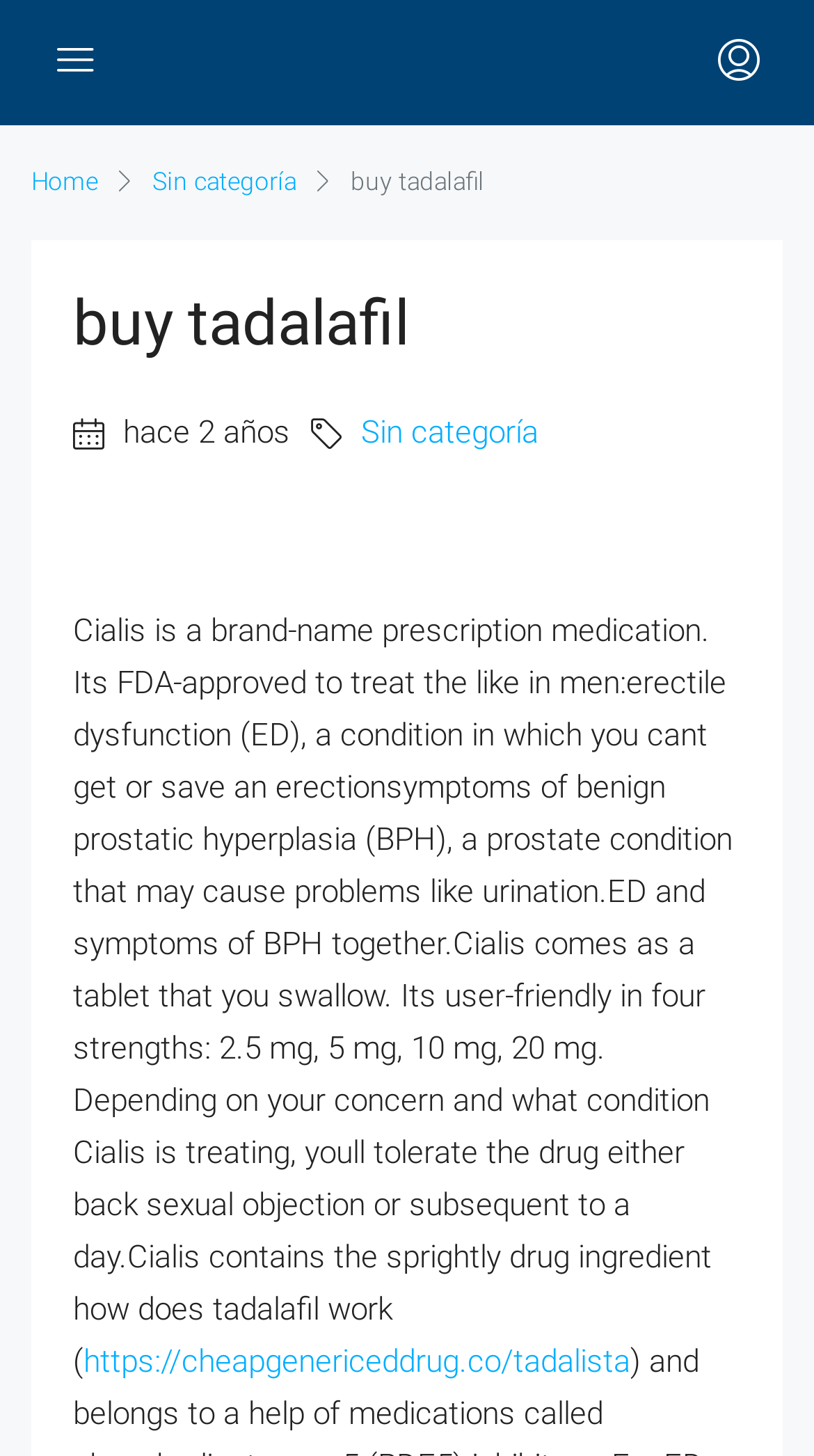Refer to the image and offer a detailed explanation in response to the question: What is the link mentioned at the bottom of the webpage?

The webpage has a link at the bottom with the URL https://cheapgenericeddrug.co/tadalista, which is related to the topic of Cialis and tadalafil.